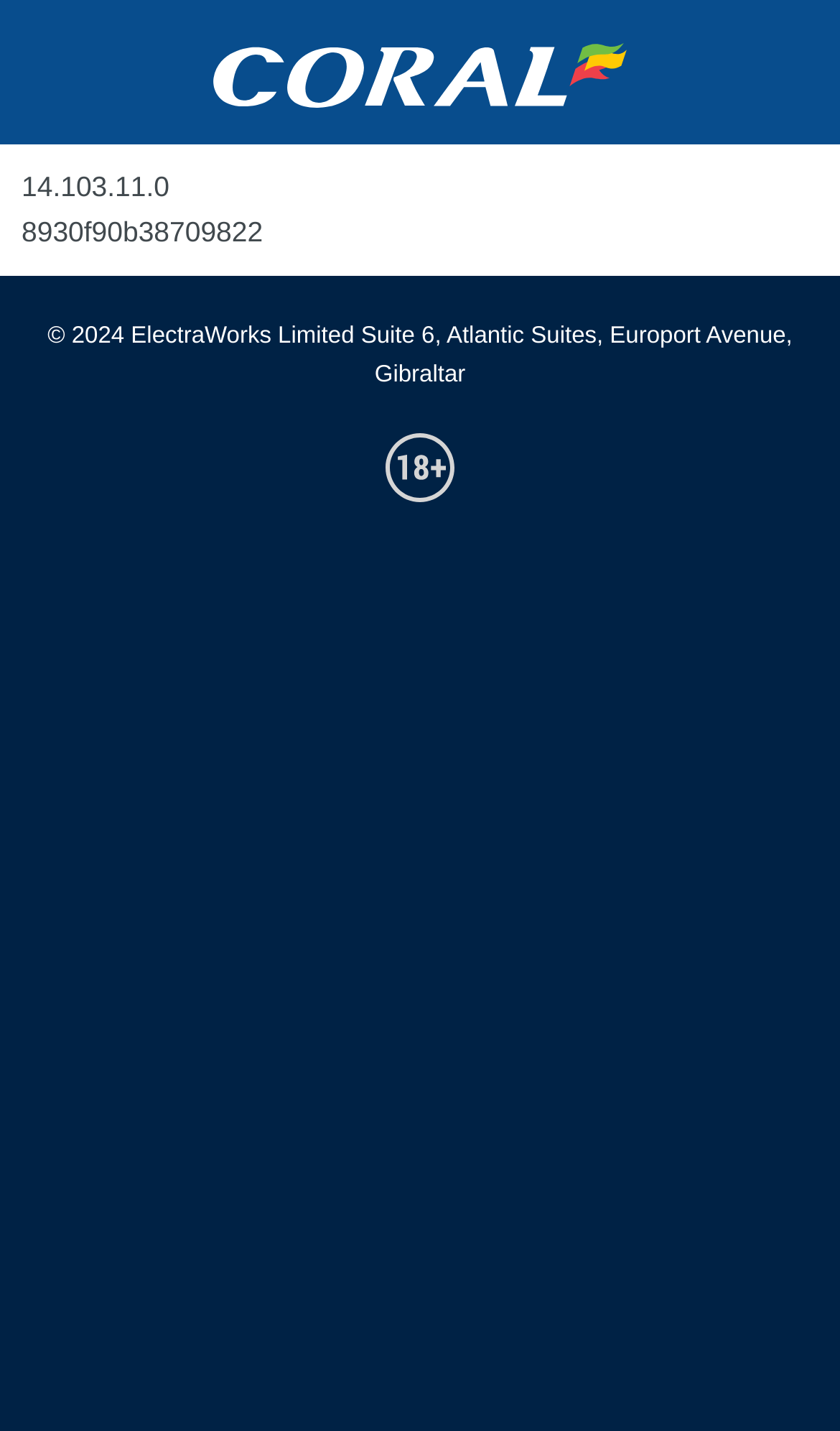What is the logo on the top left?
Please provide a single word or phrase as the answer based on the screenshot.

Coral